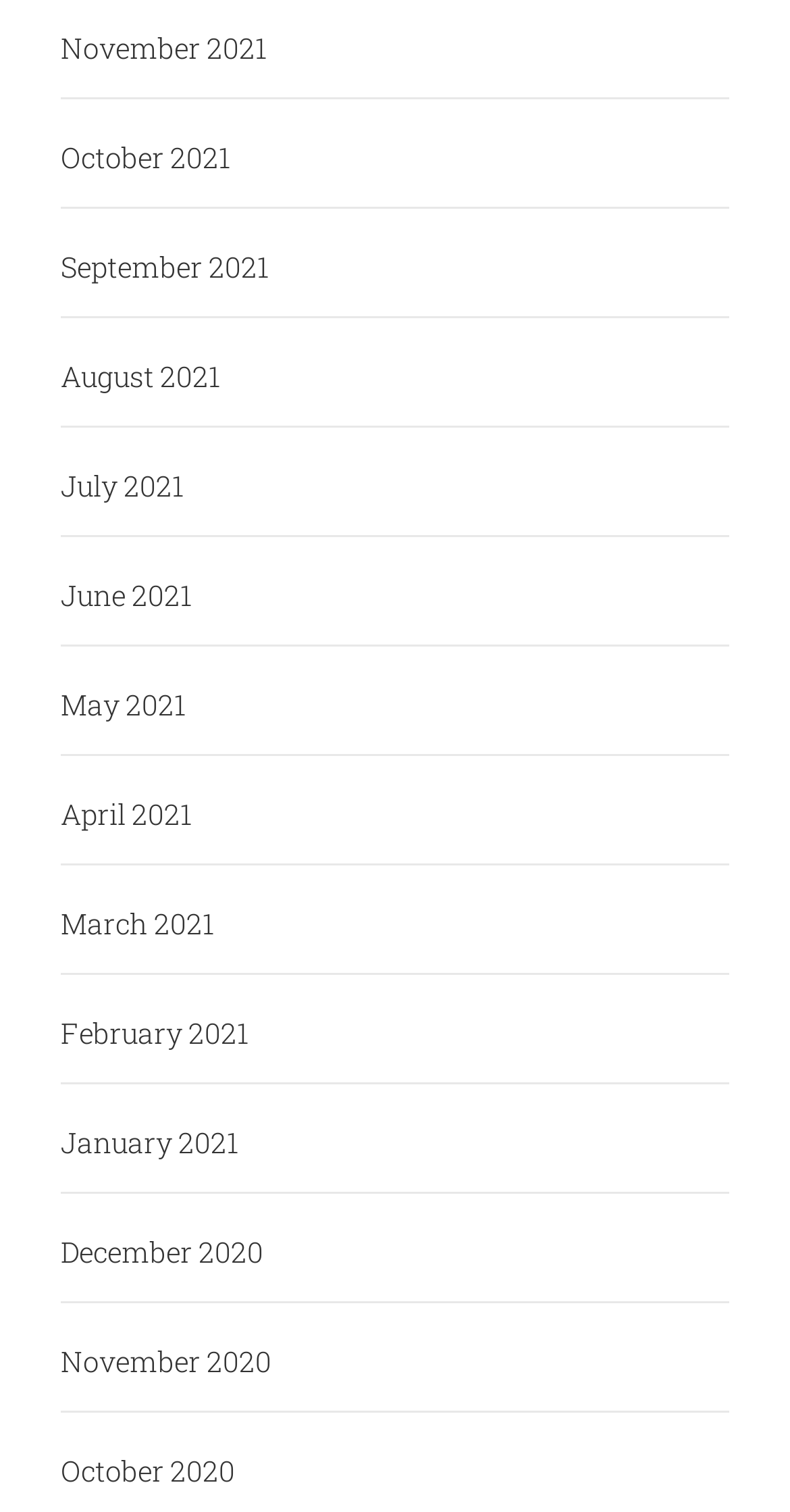Please specify the bounding box coordinates of the clickable region necessary for completing the following instruction: "view November 2021". The coordinates must consist of four float numbers between 0 and 1, i.e., [left, top, right, bottom].

[0.064, 0.013, 0.338, 0.051]